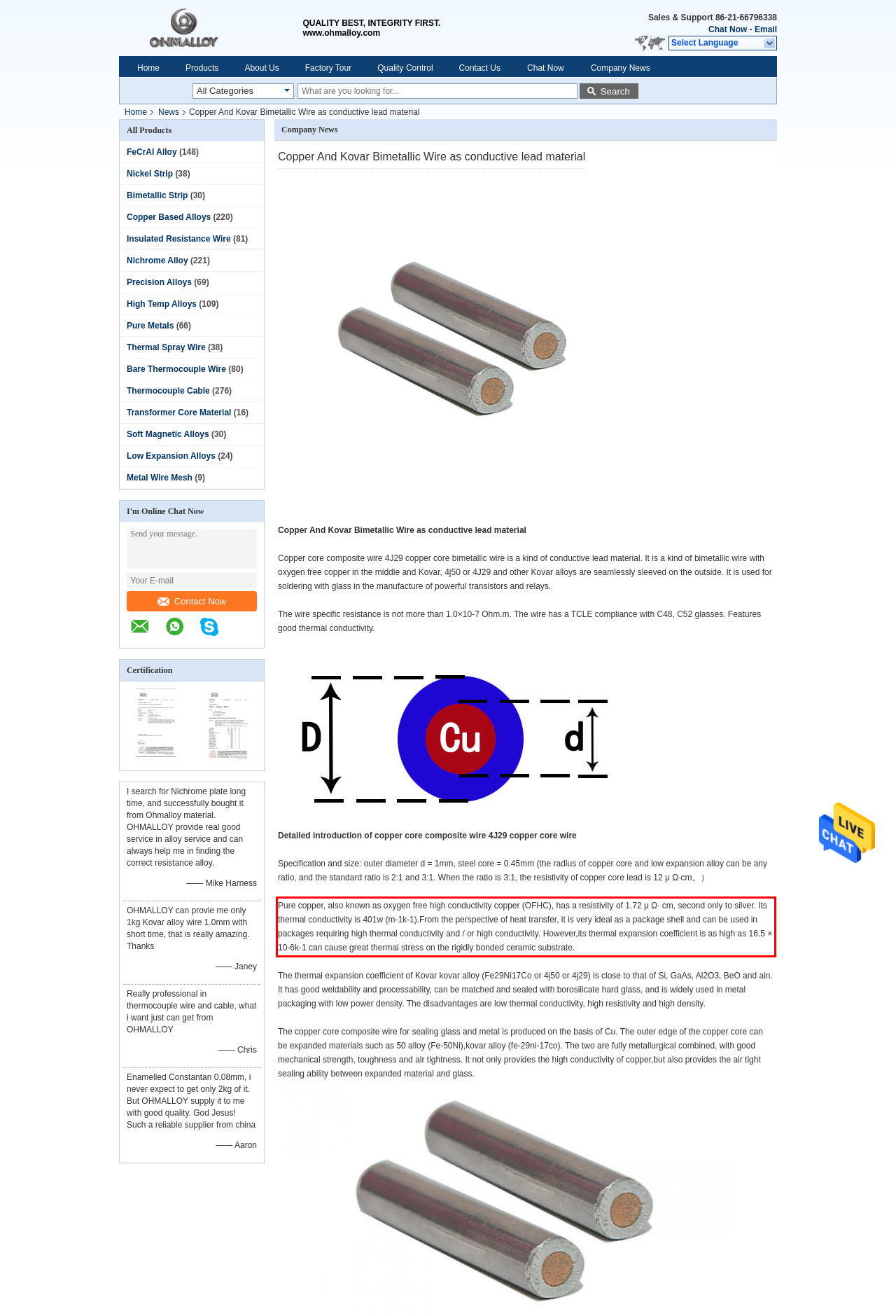Given a screenshot of a webpage, identify the red bounding box and perform OCR to recognize the text within that box.

Pure copper, also known as oxygen free high conductivity copper (OFHC), has a resistivity of 1.72 μ Ω· cm, second only to silver. Its thermal conductivity is 401w (m-1k-1).From the perspective of heat transfer, it is very ideal as a package shell and can be used in packages requiring high thermal conductivity and / or high conductivity. However,its thermal expansion coefficient is as high as 16.5 × 10-6k-1 can cause great thermal stress on the rigidly bonded ceramic substrate.